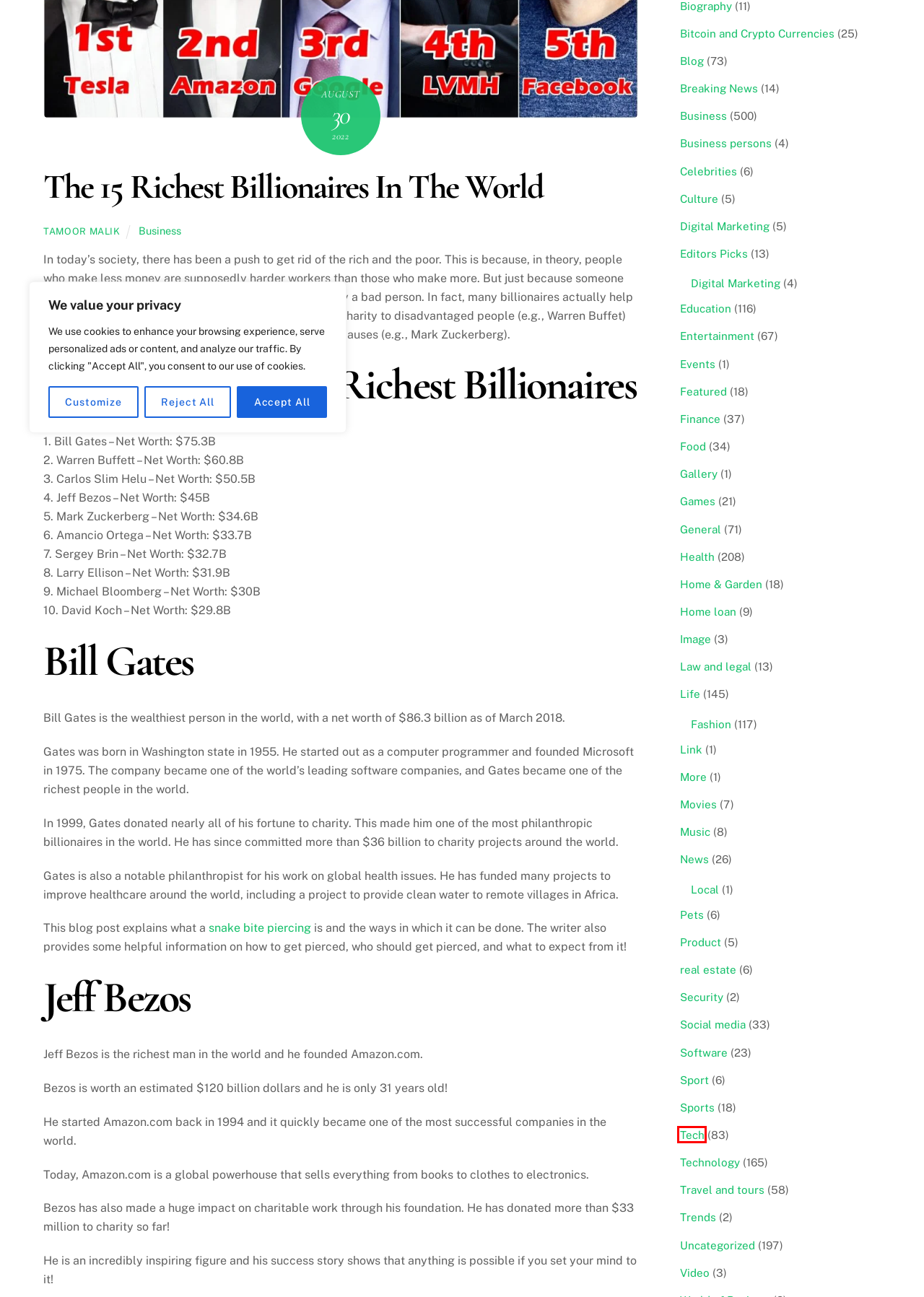A screenshot of a webpage is provided, featuring a red bounding box around a specific UI element. Identify the webpage description that most accurately reflects the new webpage after interacting with the selected element. Here are the candidates:
A. Tech » Breaking News 21
B. Events » Breaking News 21
C. Trends » Breaking News 21
D. Technology » Breaking News 21
E. Digital Marketing » Breaking News 21
F. Celebrities » Breaking News 21
G. Games » Breaking News 21
H. Health » Breaking News 21

A